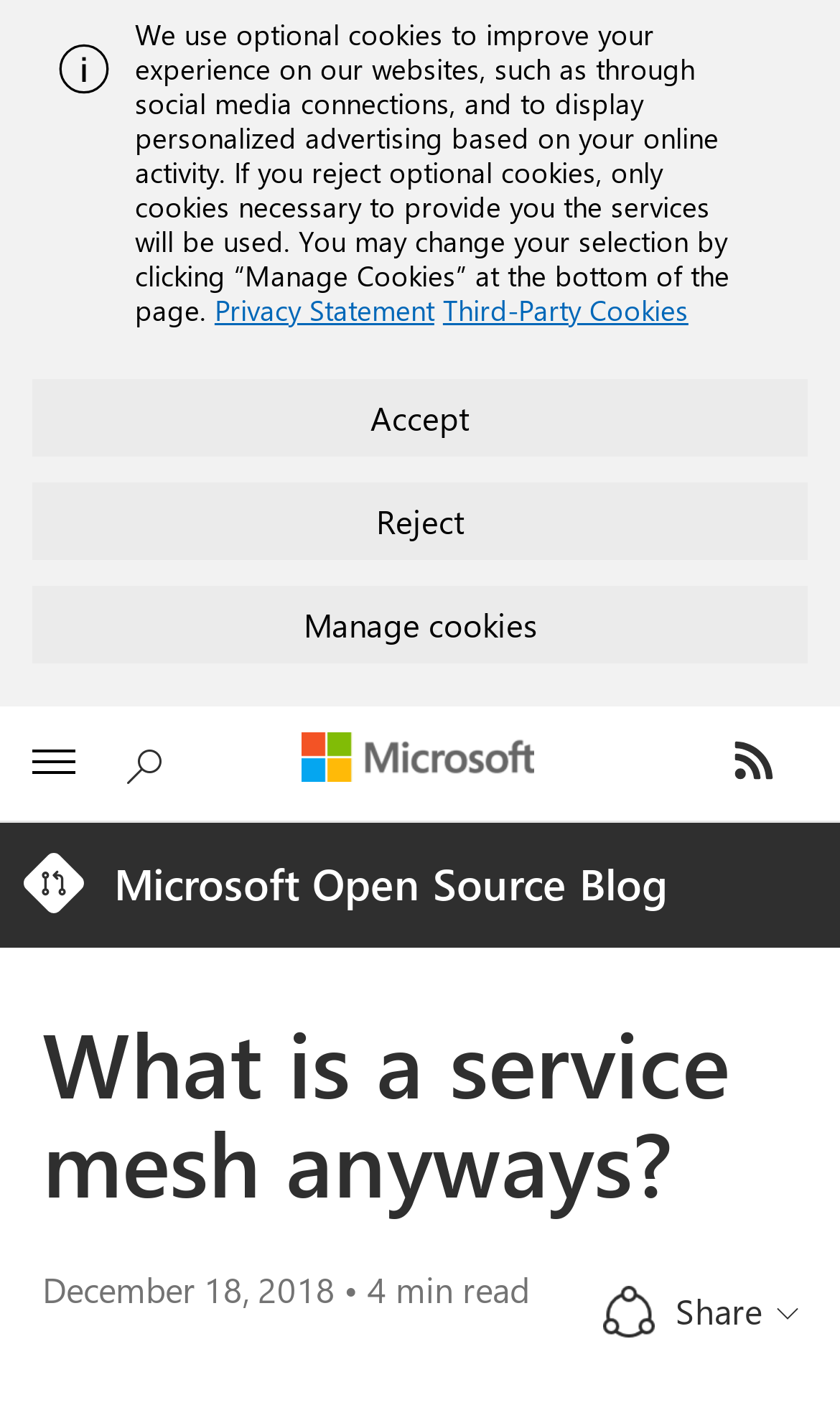What is the date of the article?
Can you provide a detailed and comprehensive answer to the question?

I found the answer by looking at the time region, which contains a static text 'December 18, 2018'.